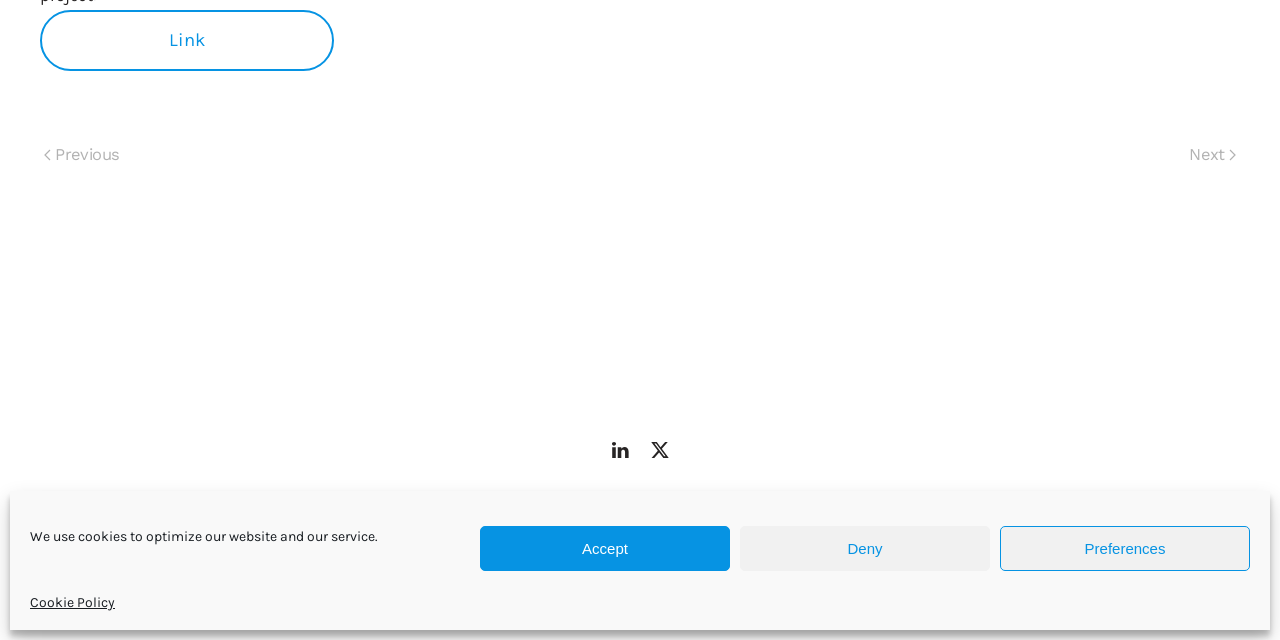Return the bounding box coordinates of the UI element that corresponds to this description: "aria-label="Back to top"". The coordinates must be given as four float numbers in the range of 0 and 1, [left, top, right, bottom].

[0.948, 0.894, 0.969, 0.938]